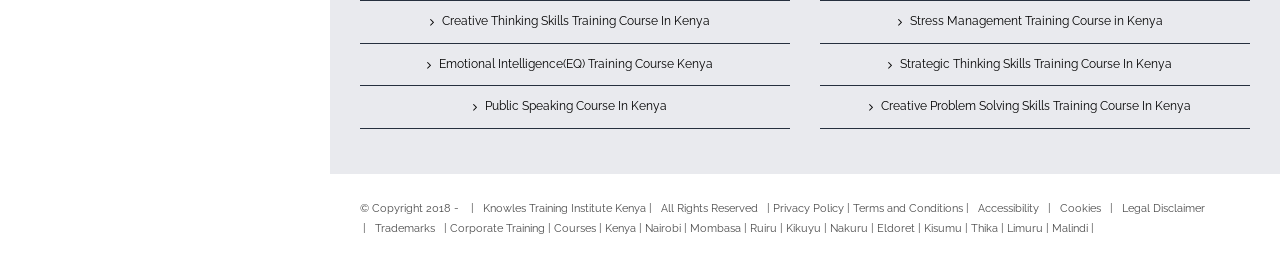Please provide a comprehensive answer to the question below using the information from the image: What is the purpose of the website?

The website seems to be dedicated to providing training courses in various areas, as evident from the links and course titles listed on the webpage. The purpose of the website is to offer these courses to users.